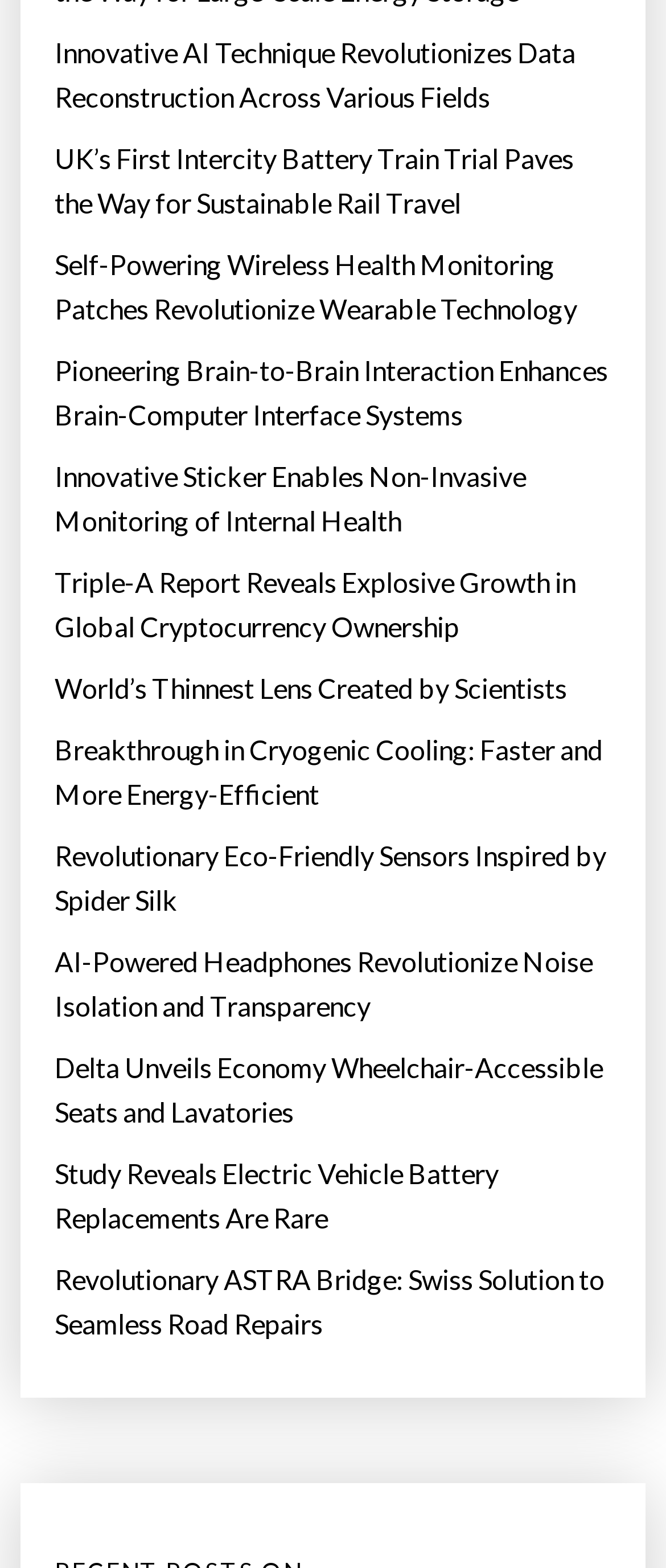Highlight the bounding box coordinates of the region I should click on to meet the following instruction: "Subscribe to RSS feed".

[0.082, 0.968, 0.118, 0.994]